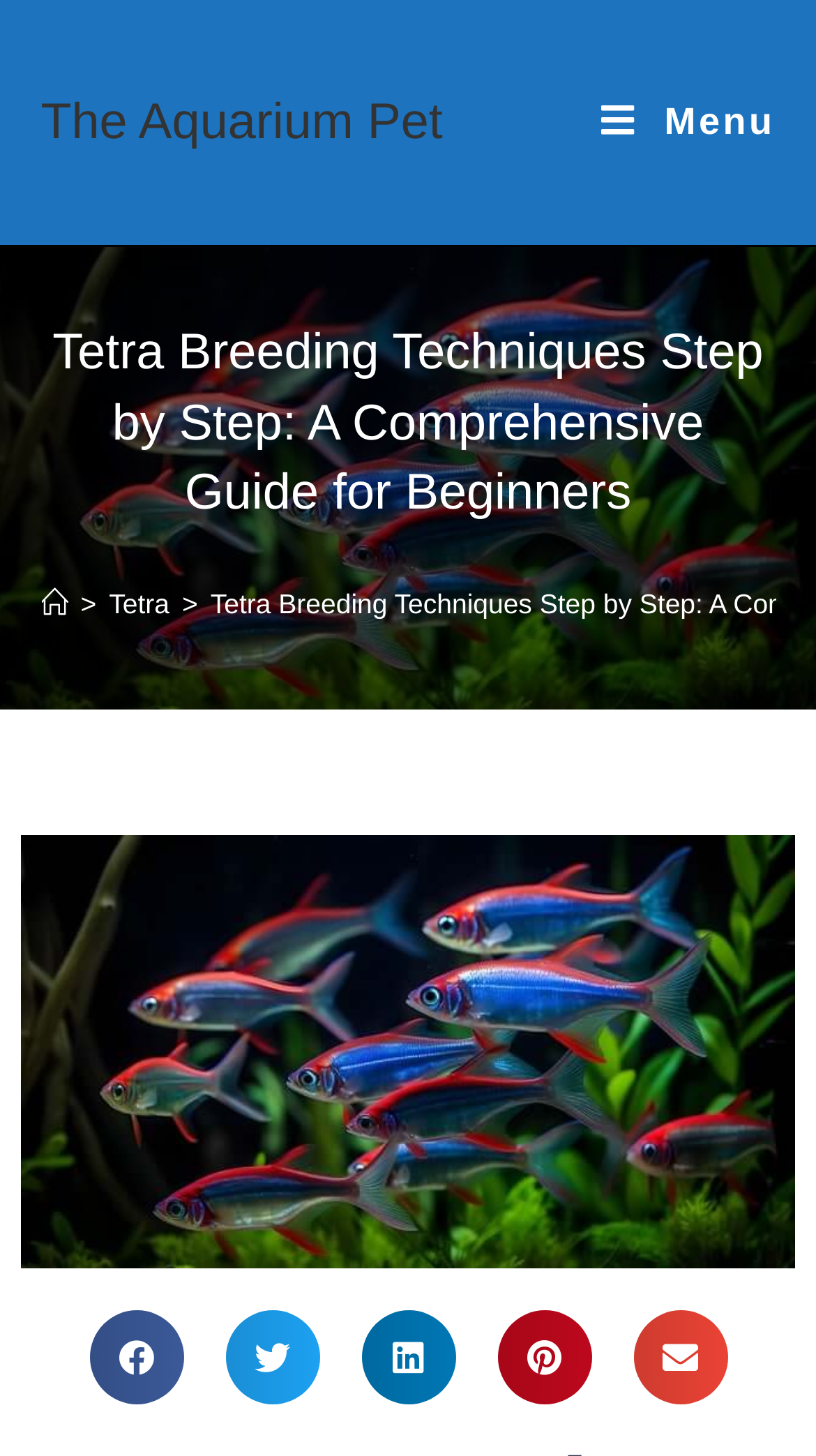Kindly provide the bounding box coordinates of the section you need to click on to fulfill the given instruction: "Share on facebook".

[0.109, 0.9, 0.224, 0.965]